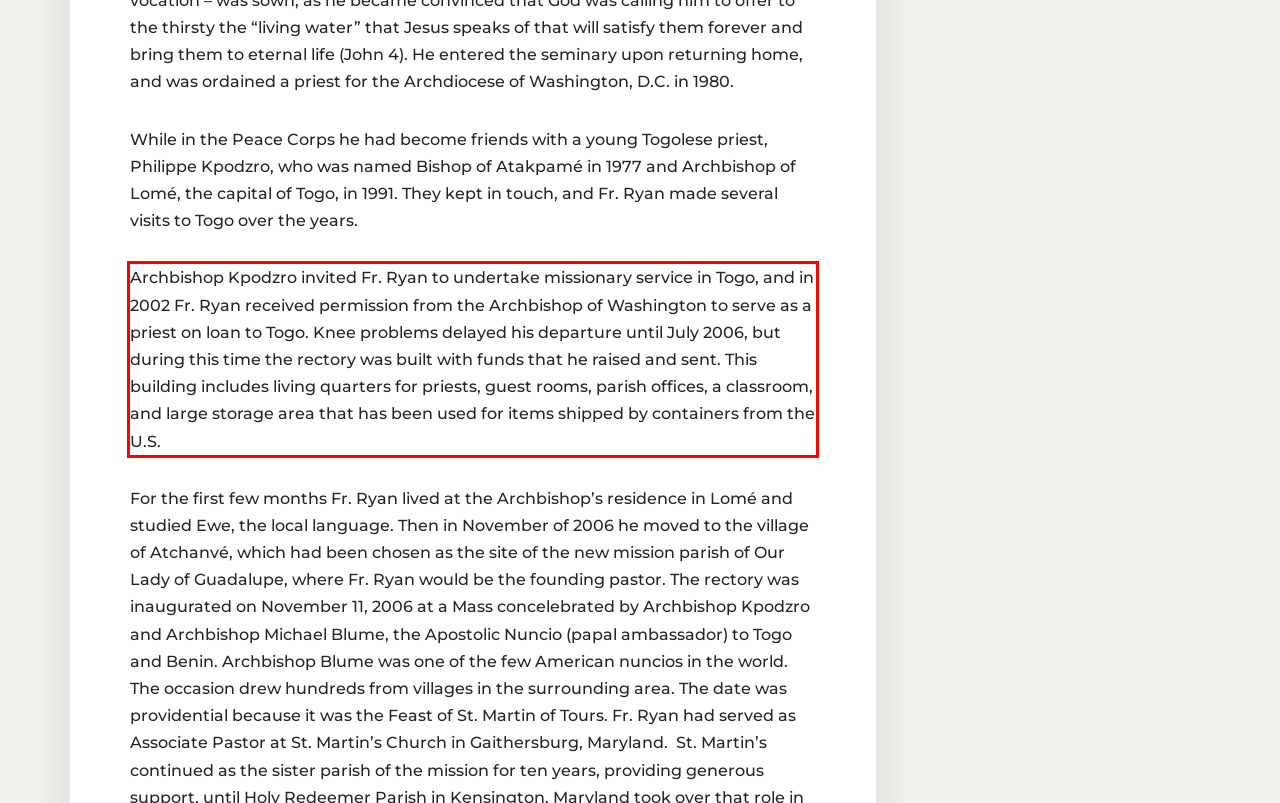You are looking at a screenshot of a webpage with a red rectangle bounding box. Use OCR to identify and extract the text content found inside this red bounding box.

Archbishop Kpodzro invited Fr. Ryan to undertake missionary service in Togo, and in 2002 Fr. Ryan received permission from the Archbishop of Washington to serve as a priest on loan to Togo. Knee problems delayed his departure until July 2006, but during this time the rectory was built with funds that he raised and sent. This building includes living quarters for priests, guest rooms, parish offices, a classroom, and large storage area that has been used for items shipped by containers from the U.S.